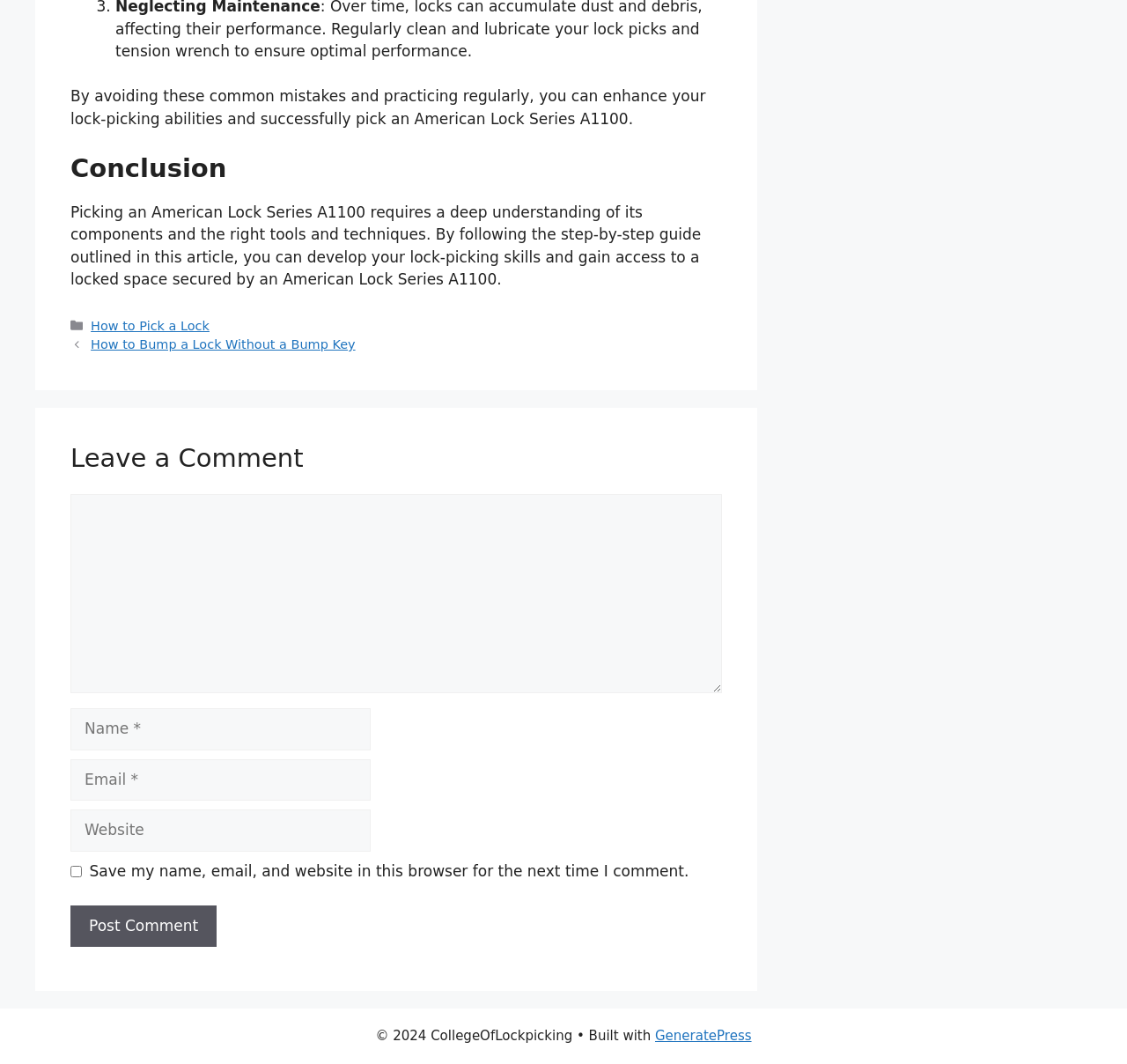Identify the bounding box of the UI element that matches this description: "GeneratePress".

[0.581, 0.966, 0.667, 0.981]